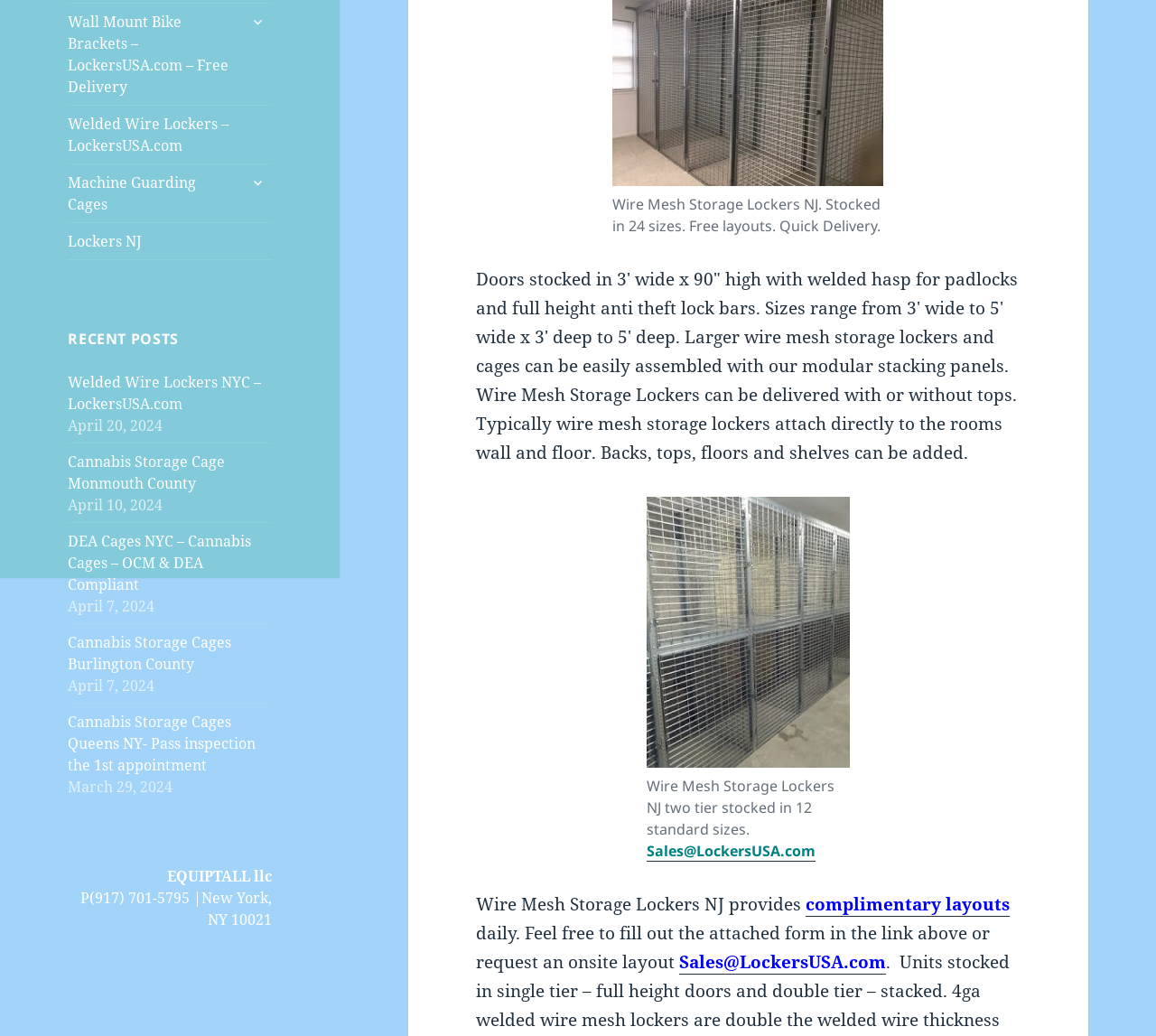Determine the bounding box of the UI element mentioned here: "expand child menu". The coordinates must be in the format [left, top, right, bottom] with values ranging from 0 to 1.

[0.21, 0.162, 0.235, 0.19]